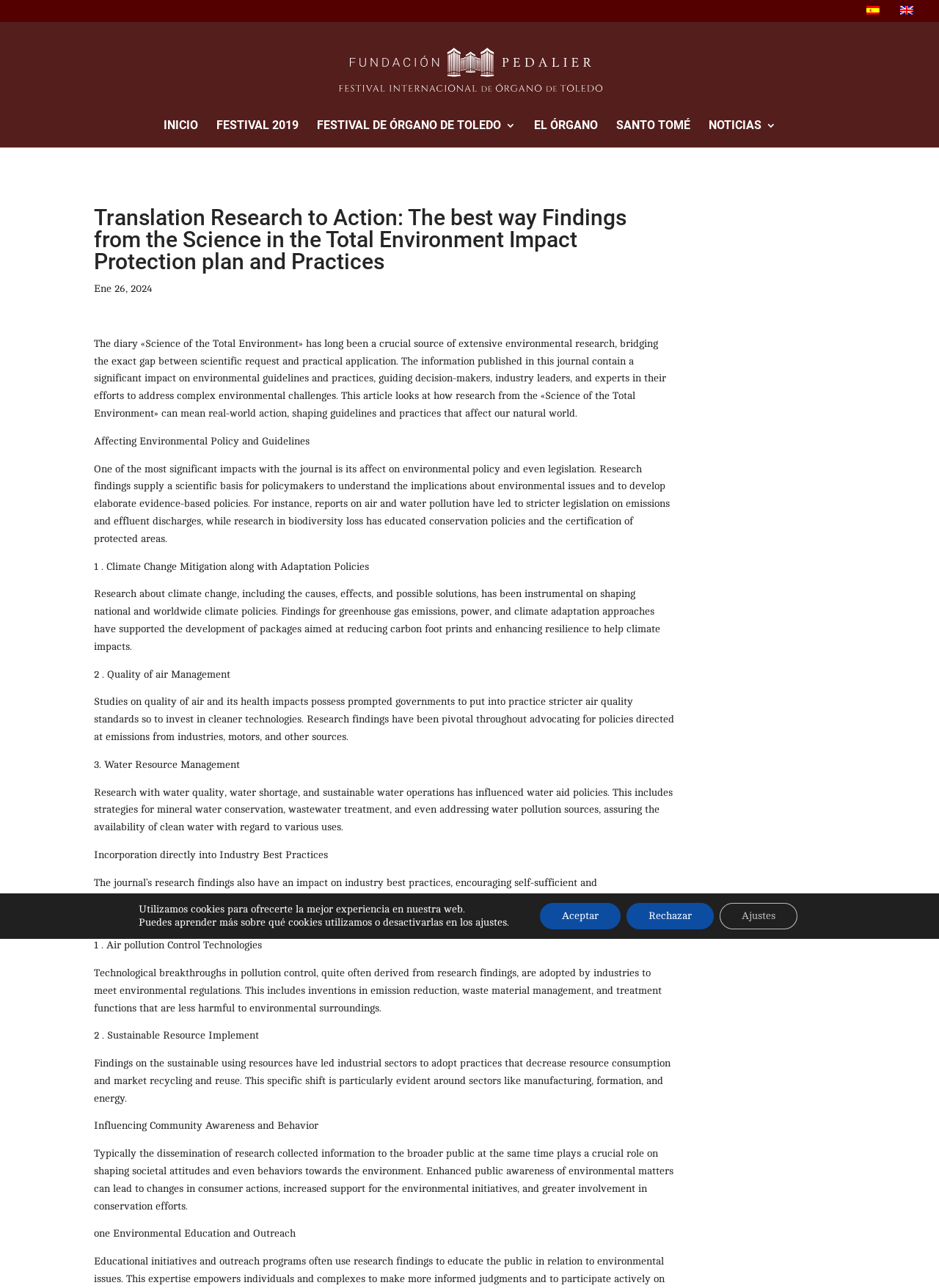Locate the bounding box coordinates of the element that should be clicked to fulfill the instruction: "Click on the link to Fundación Pedalier".

[0.319, 0.049, 0.683, 0.058]